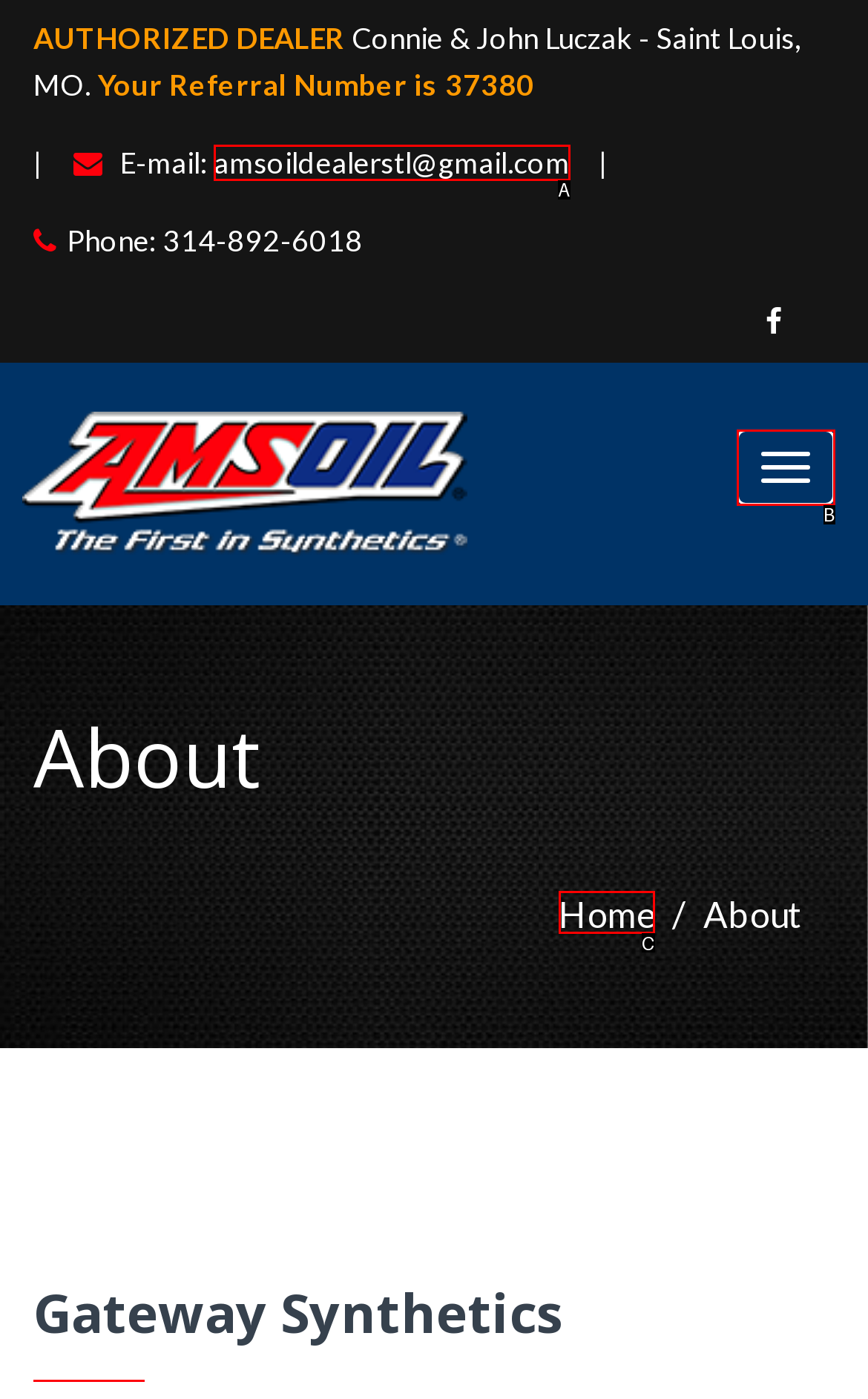Identify the HTML element that corresponds to the description: amsoildealerstl@gmail.com
Provide the letter of the matching option from the given choices directly.

A